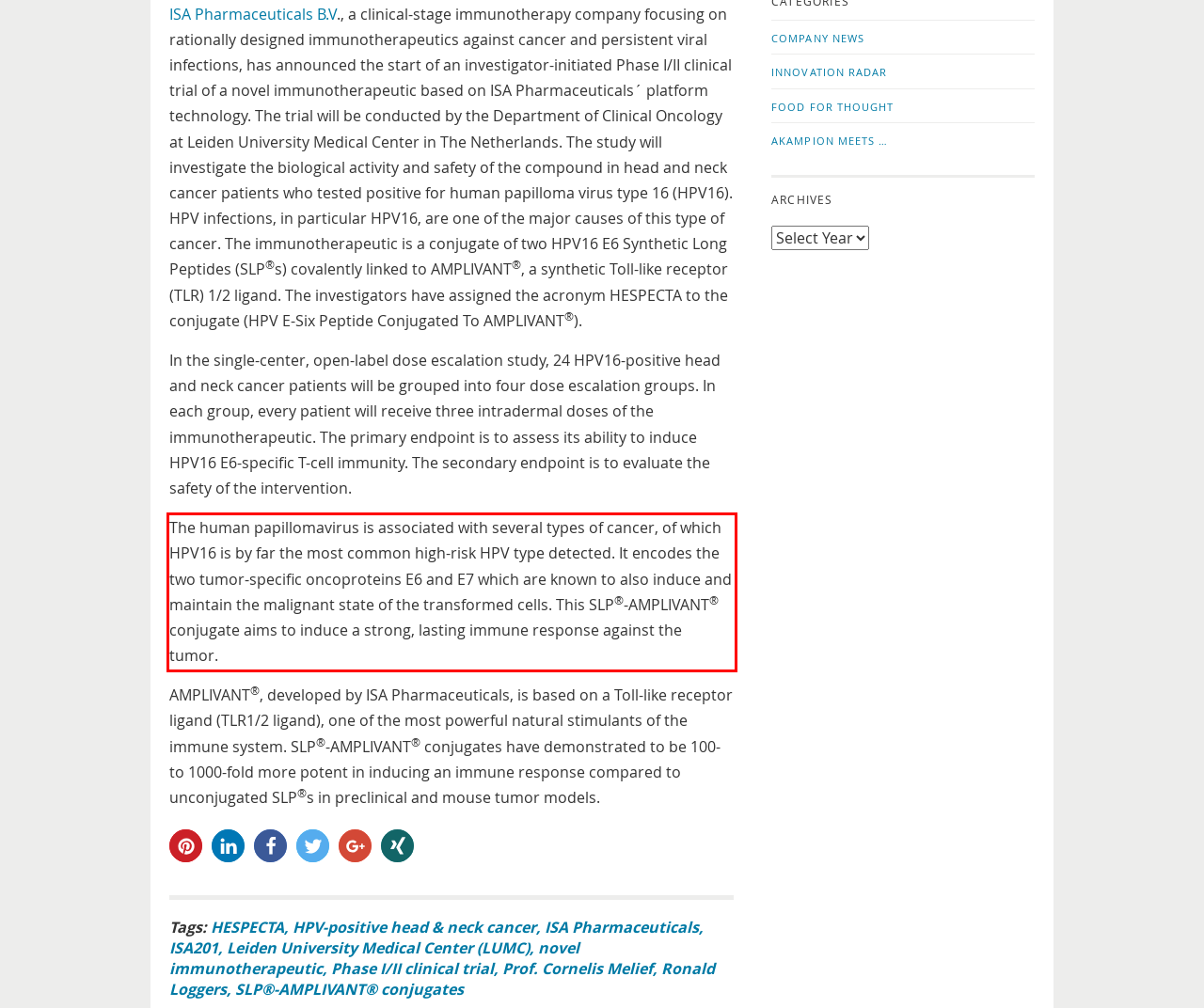Given a webpage screenshot with a red bounding box, perform OCR to read and deliver the text enclosed by the red bounding box.

The human papillomavirus is associated with several types of cancer, of which HPV16 is by far the most common high-risk HPV type detected. It encodes the two tumor-specific oncoproteins E6 and E7 which are known to also induce and maintain the malignant state of the transformed cells. This SLP®-AMPLIVANT® conjugate aims to induce a strong, lasting immune response against the tumor.